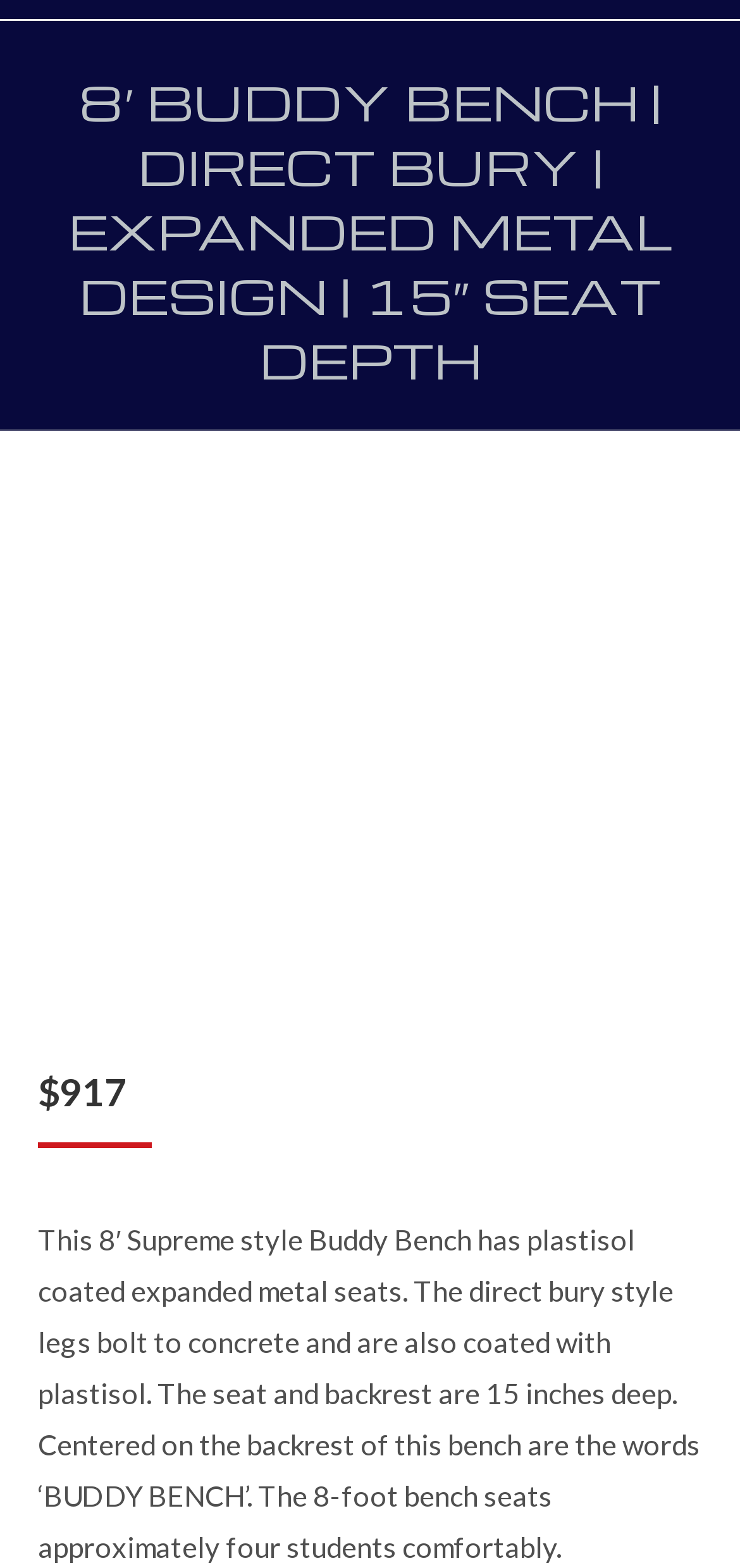What is the price of the bench?
Look at the image and construct a detailed response to the question.

The StaticText elements with the texts '$' and '917' are adjacent to each other, indicating that the price of the bench is $917.